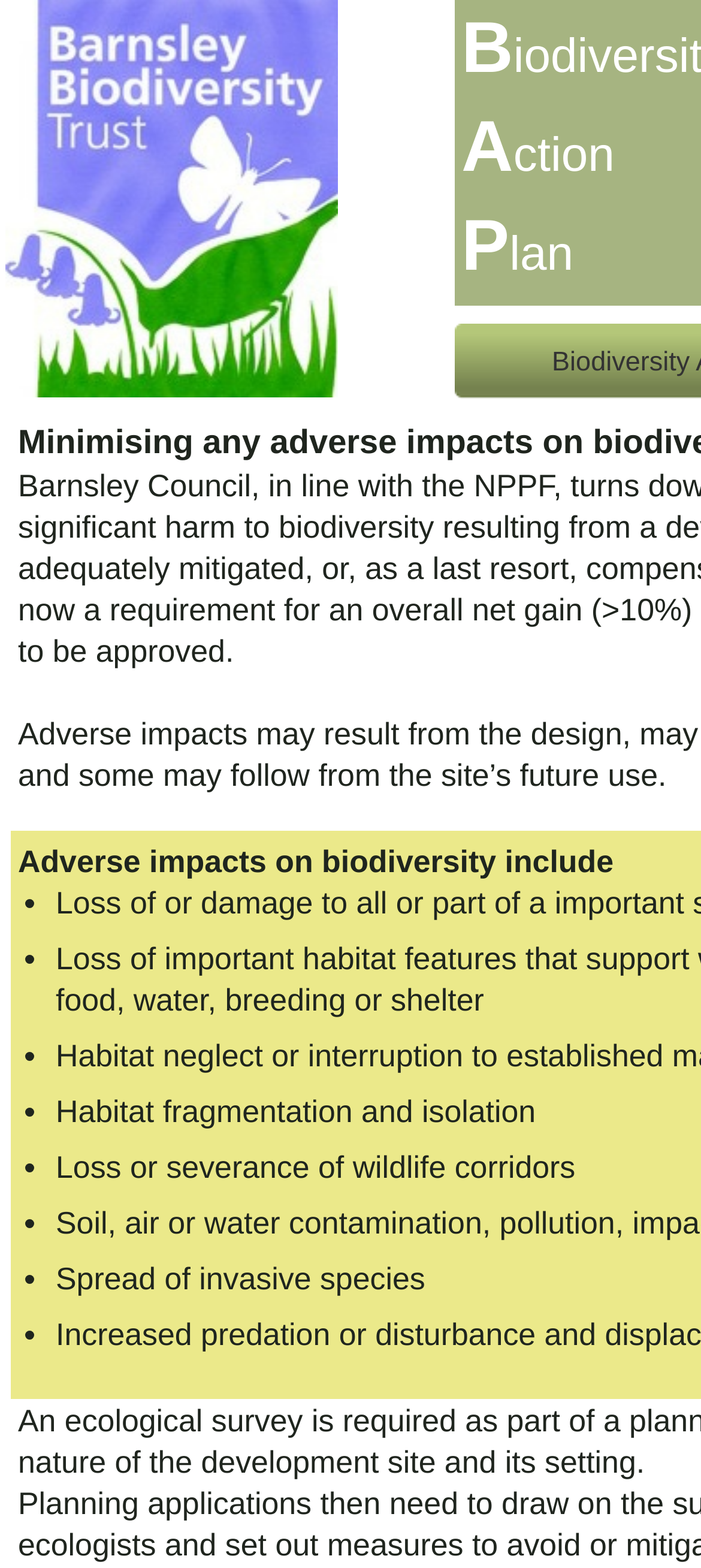Please respond to the question using a single word or phrase:
What is the last adverse impact on biodiversity listed?

Spread of invasive species